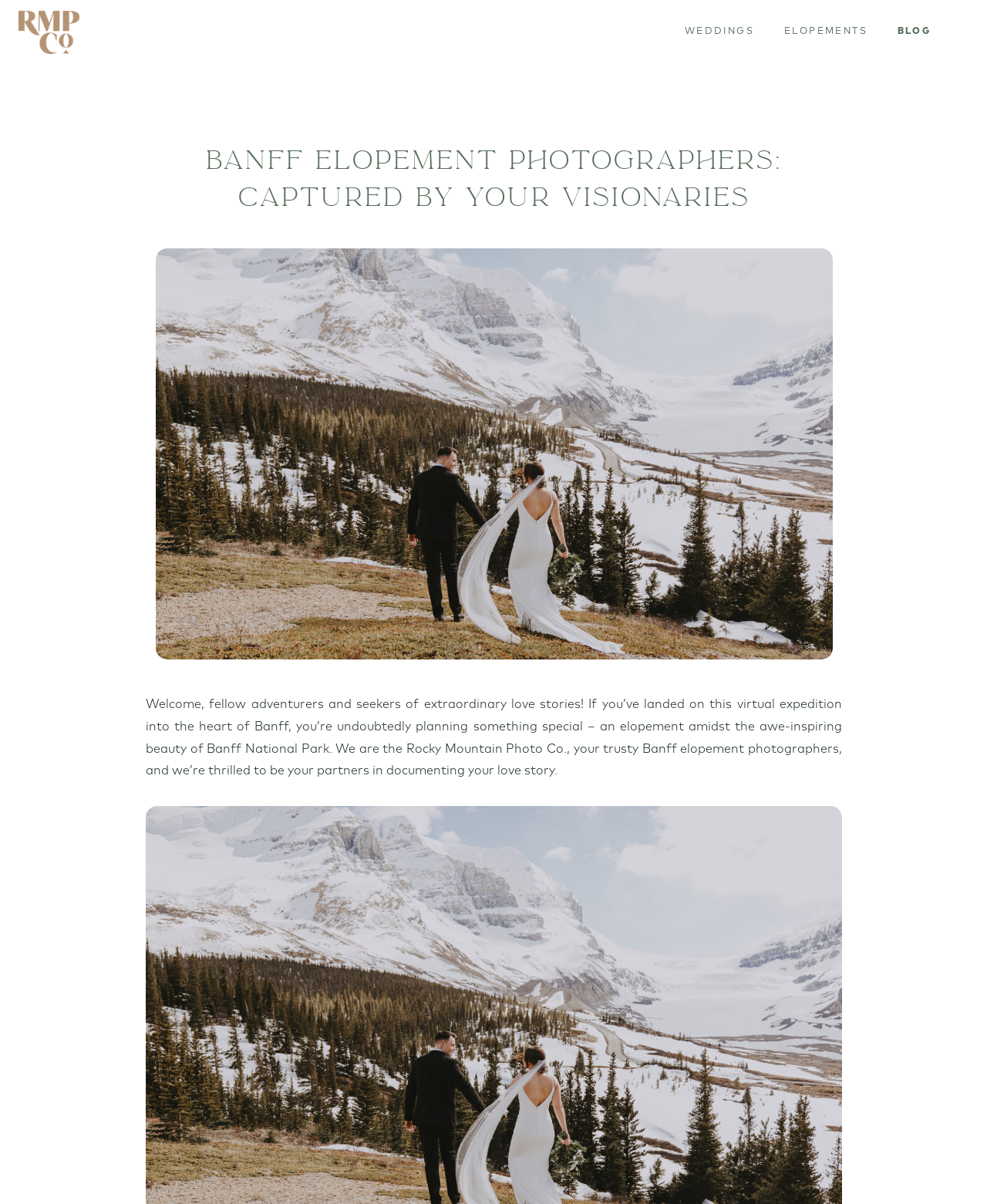Where is the elopement photography service located?
Ensure your answer is thorough and detailed.

The static text mentions 'Banff' and 'Banff National Park', indicating that the elopement photography service is located in Banff National Park.